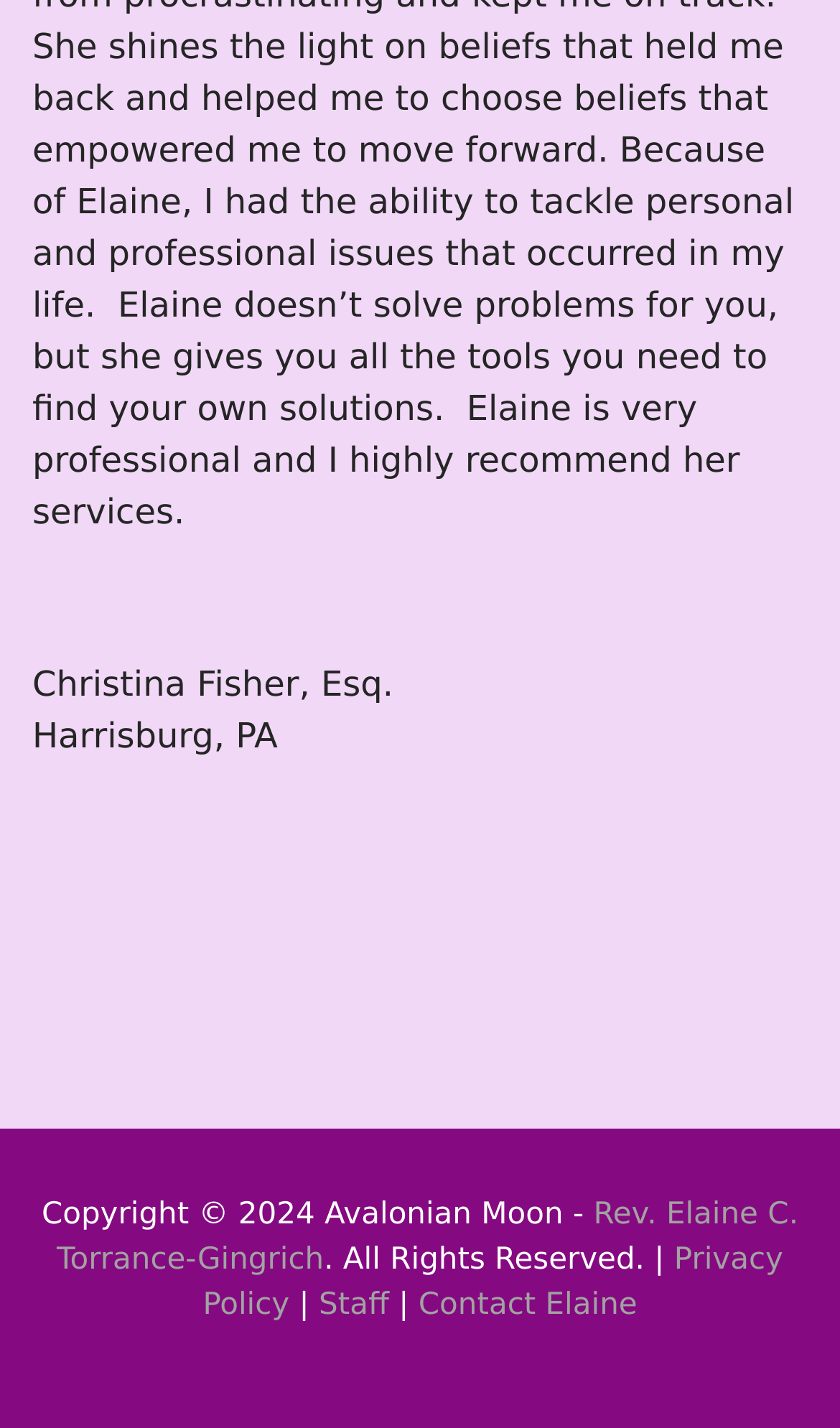Using the webpage screenshot, find the UI element described by Contact Elaine. Provide the bounding box coordinates in the format (top-left x, top-left y, bottom-right x, bottom-right y), ensuring all values are floating point numbers between 0 and 1.

[0.498, 0.902, 0.759, 0.926]